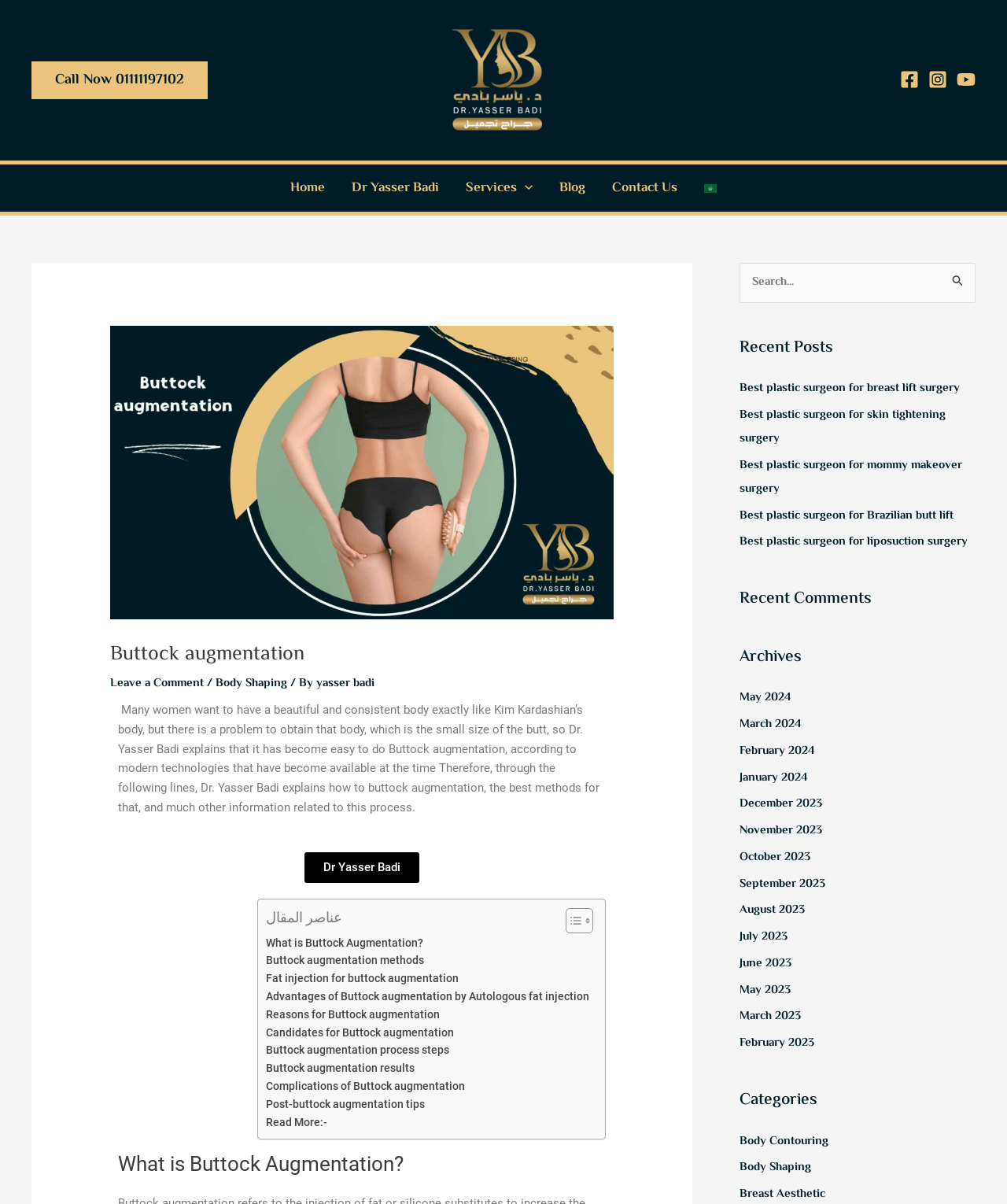Using the description: "parent_node: Search for: name="s" placeholder="Search..."", determine the UI element's bounding box coordinates. Ensure the coordinates are in the format of four float numbers between 0 and 1, i.e., [left, top, right, bottom].

[0.734, 0.218, 0.969, 0.251]